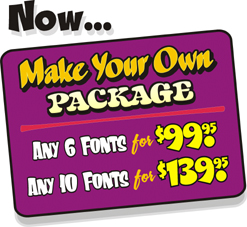Produce a meticulous caption for the image.

The image showcases an eye-catching promotional offer with a vibrant purple background. At the top, the word "Now..." is prominently displayed in a stylish, bold font, capturing attention. Below that, the message reads "Make Your Own PACKAGE" in large, energetic lettering, emphasizing customization and choice. The offer highlights pricing options: "Any 6 FONTS for $99.95" and "Any 10 FONTS for $139.95," presented in a clear, easy-to-read format. The playful design elements make this promotional material appealing, particularly targeting sign artists and designers looking for unique font options.